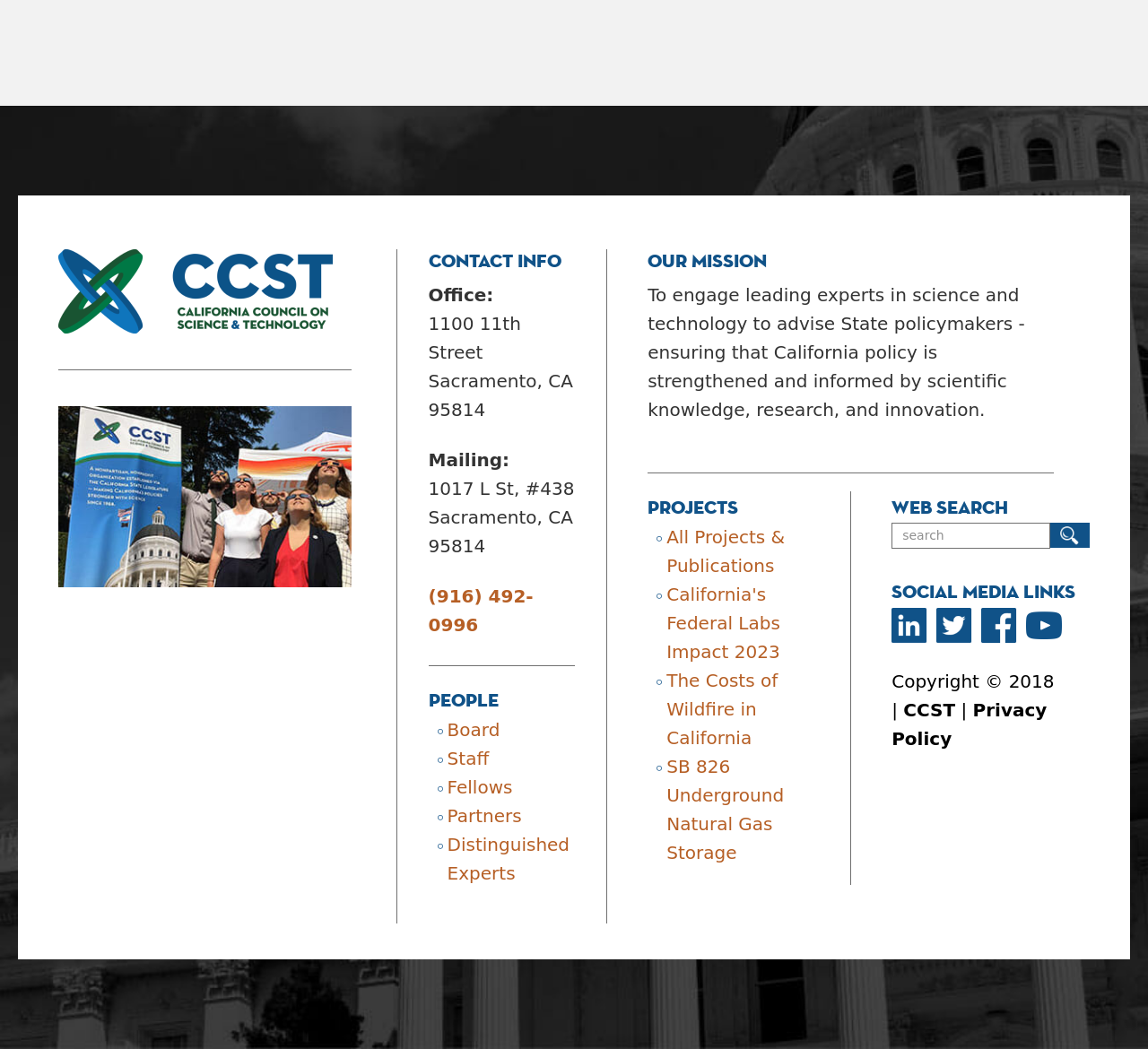Extract the bounding box of the UI element described as: "alt="CCST Logo" title="CCST-Logo-Footer"".

[0.051, 0.302, 0.29, 0.322]